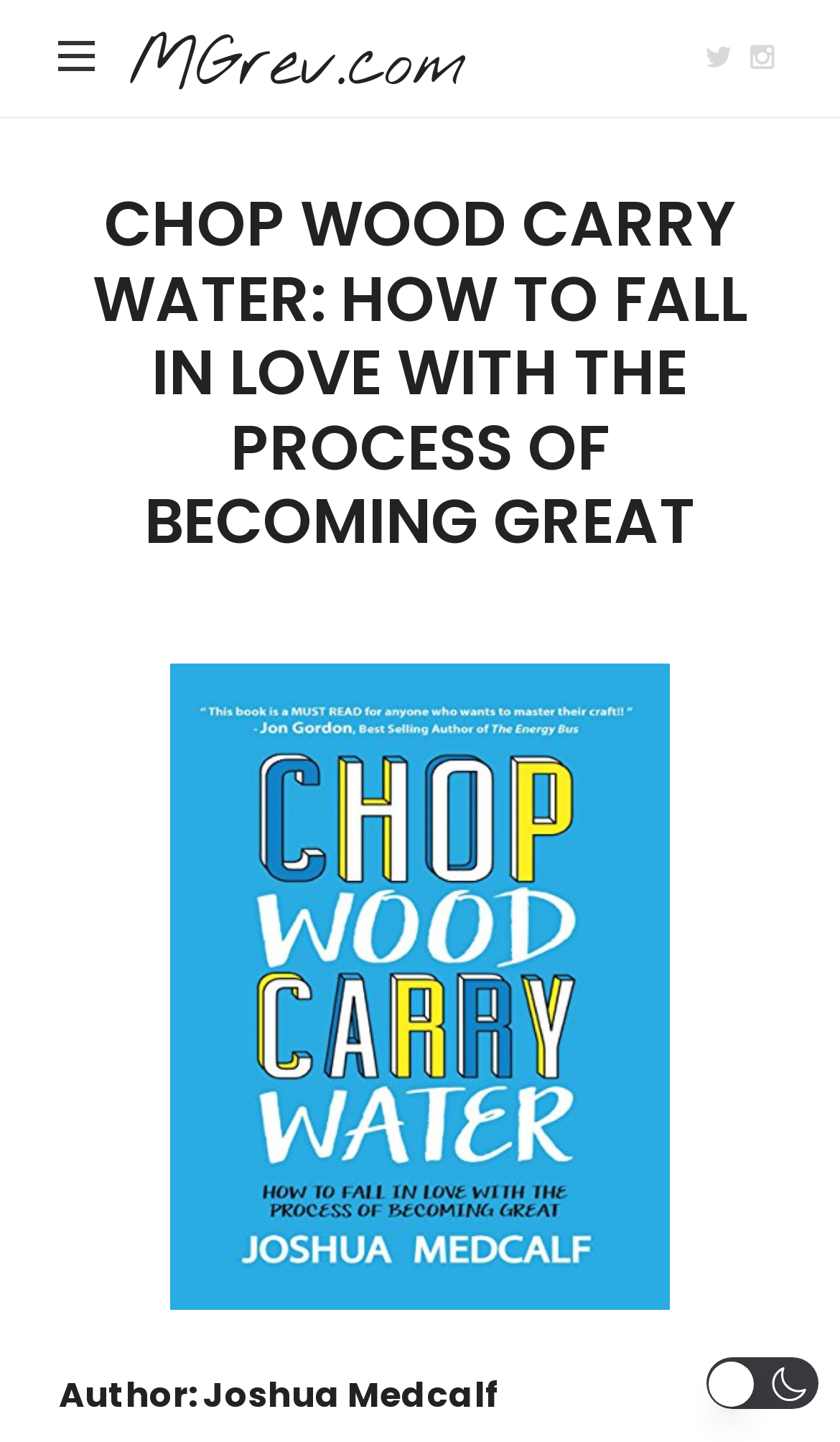Extract the bounding box coordinates of the UI element described by: "parent_node: MGrev.com". The coordinates should include four float numbers ranging from 0 to 1, e.g., [left, top, right, bottom].

[0.07, 0.0, 0.114, 0.081]